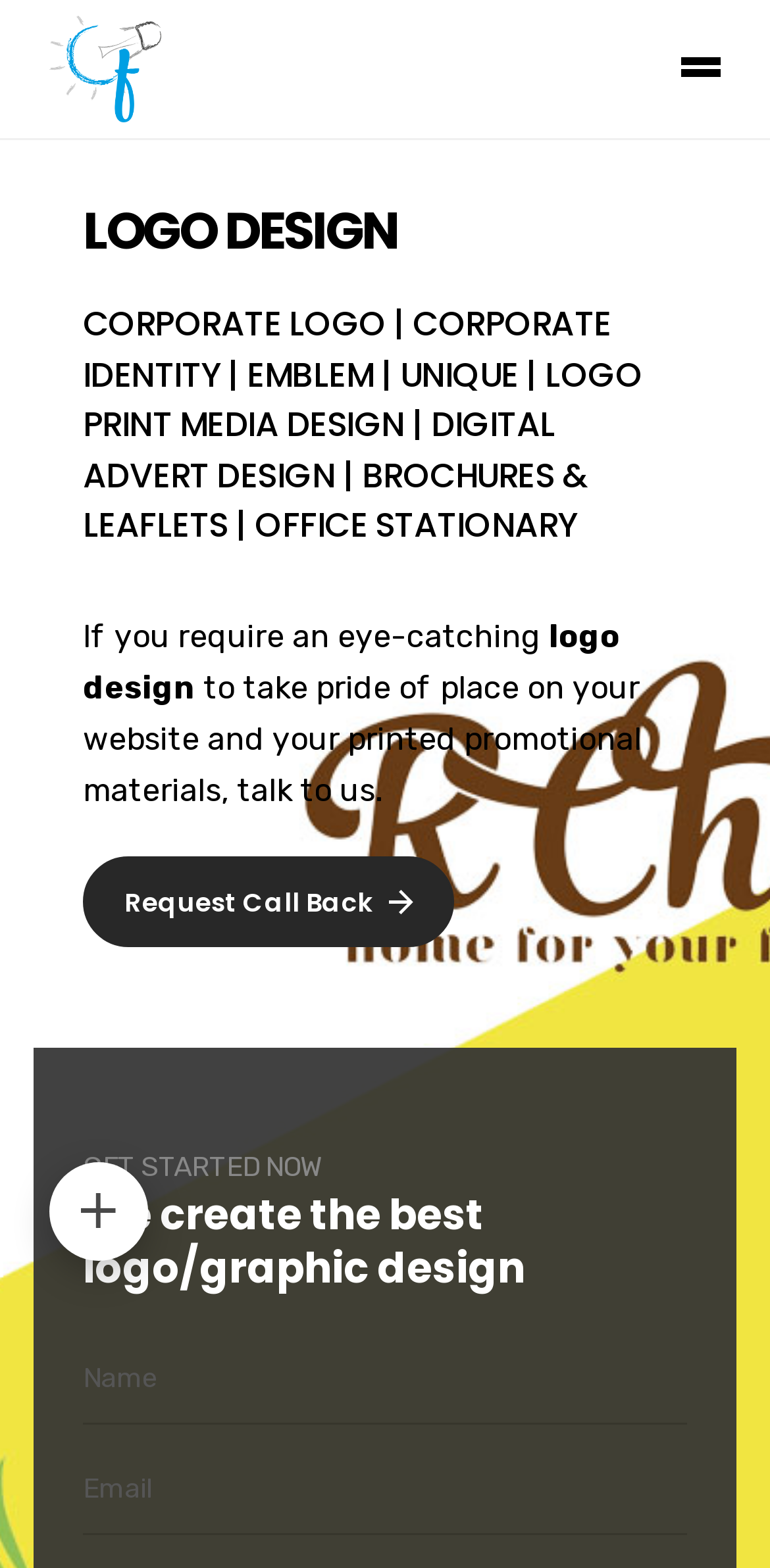Create a detailed narrative describing the layout and content of the webpage.

The webpage is about logo design services, specifically highlighting the company's expertise in creating professional, unique, and affordable logo designs, as well as other graphic design services such as brochures, leaflets, and digital advertisements.

At the top-left corner, there is a logo of "C Factory Web Designers" accompanied by a link with the same name. Below the logo, there is a navigation menu on the right side, which contains links to different sections of the website.

The main content of the webpage is divided into sections. The first section has a heading "LOGO DESIGN" and a brief description of the company's logo design services, including corporate logo, corporate identity, emblem, and digital advert design. Below this, there is a paragraph of text that explains the importance of having an eye-catching logo design for one's website and printed promotional materials.

On the same section, there is a call-to-action link "Request Call Back" with an icon, and a button "GET STARTED NOW". Further down, there is another heading "We create the best logo/graphic design" followed by two text input fields, likely for users to provide their contact information.

Throughout the webpage, there are no images other than the logo of "C Factory Web Designers" and the icons accompanying the links. The overall layout is organized, with clear headings and concise text, making it easy to navigate and understand the services offered by the company.